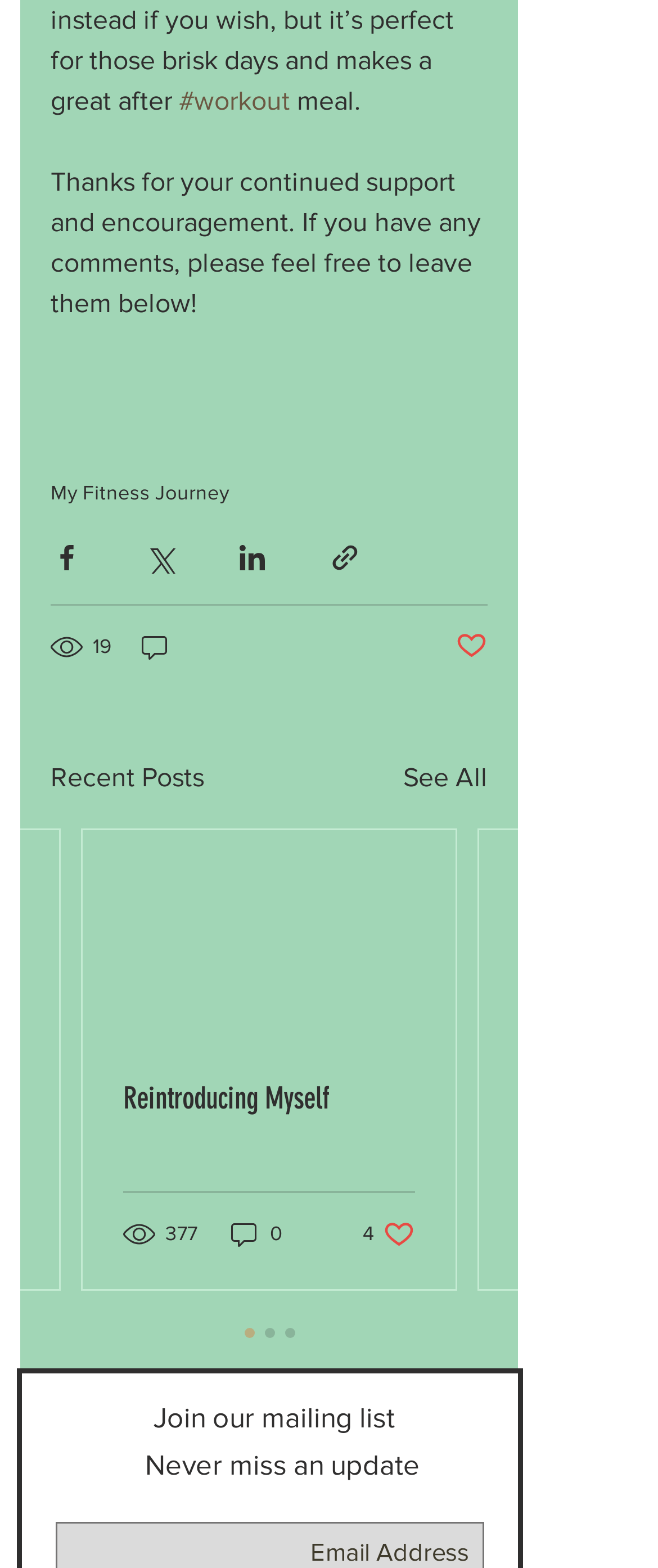Find the bounding box coordinates of the clickable element required to execute the following instruction: "View the 'Reintroducing Myself' post". Provide the coordinates as four float numbers between 0 and 1, i.e., [left, top, right, bottom].

[0.187, 0.689, 0.631, 0.713]